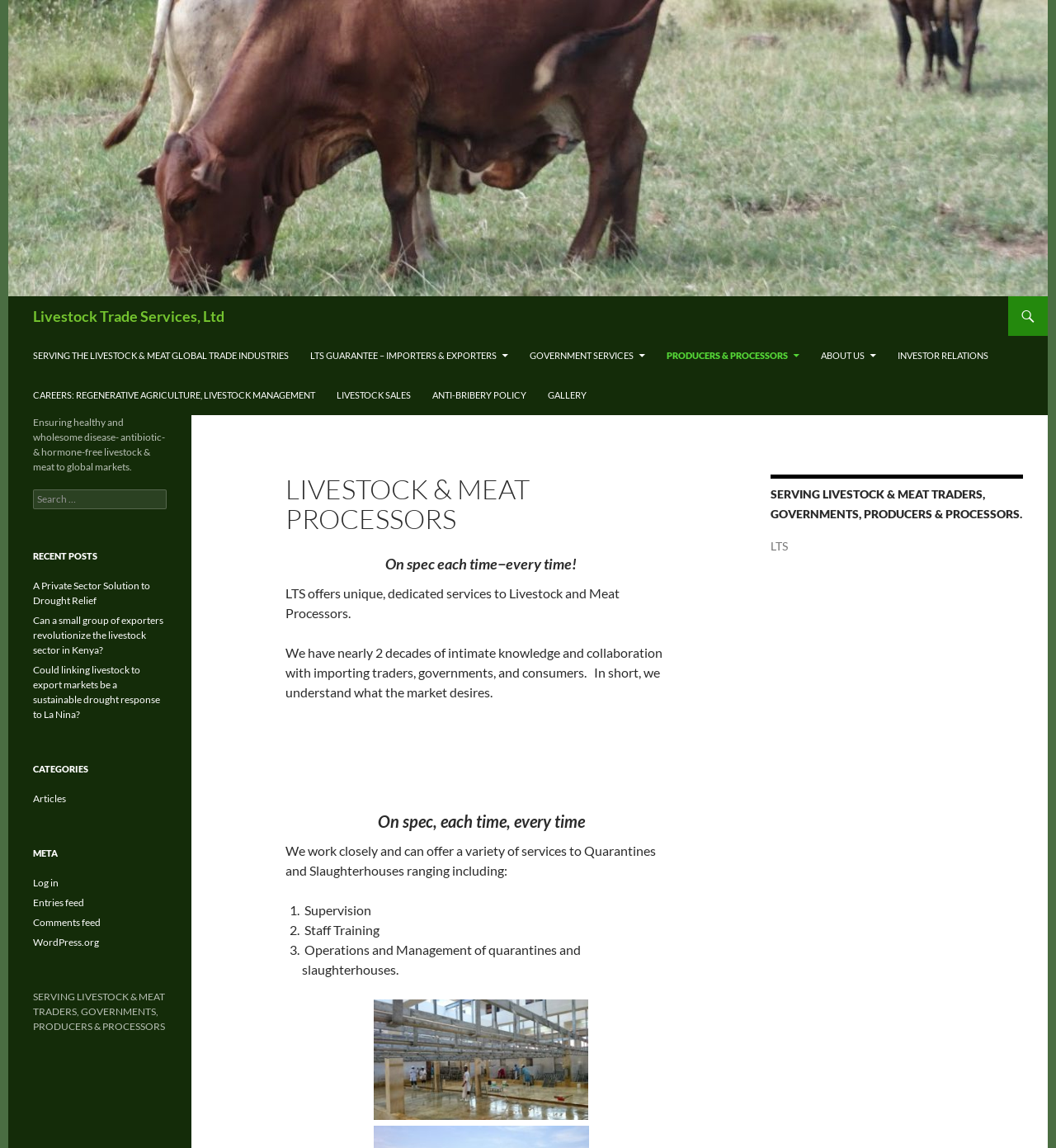What type of services does LTS offer?
Kindly answer the question with as much detail as you can.

Based on the webpage content, LTS offers unique, dedicated services to Livestock and Meat Processors, which is mentioned in the heading 'LIVESTOCK & MEAT PROCESSORS' and the static text 'LTS offers unique, dedicated services to Livestock and Meat Processors.'